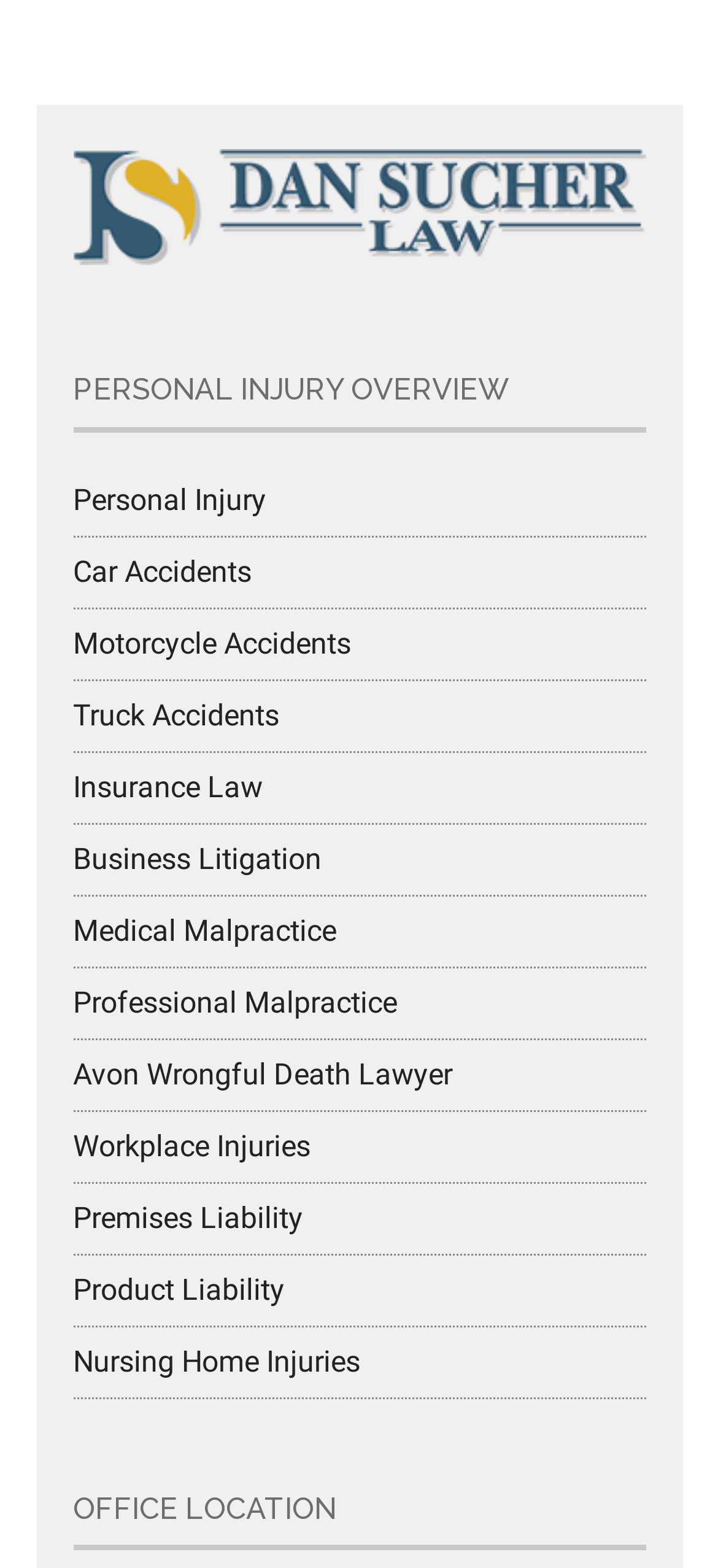Locate the bounding box coordinates of the element that should be clicked to execute the following instruction: "Click on Personal Injury".

[0.101, 0.307, 0.371, 0.329]